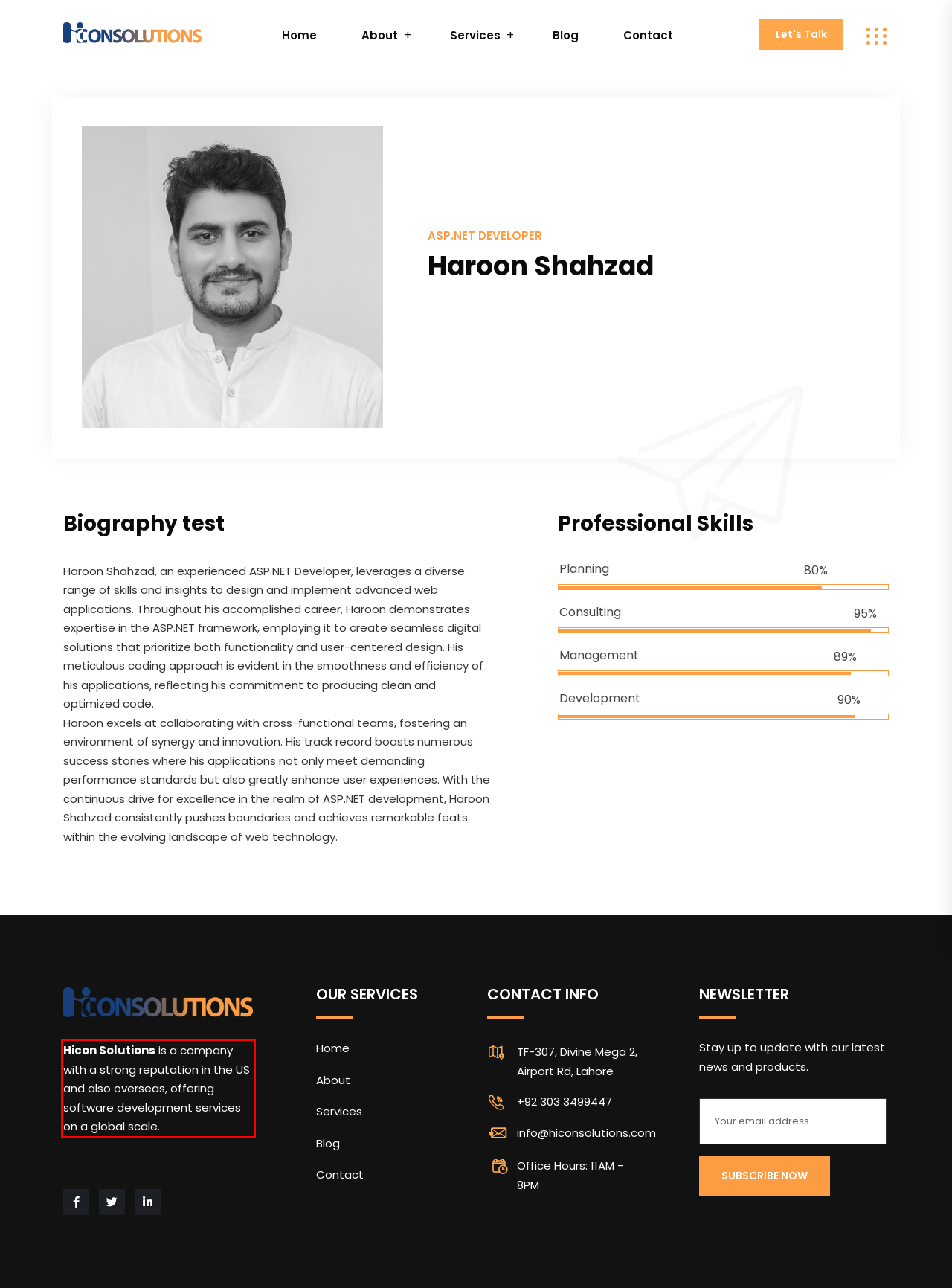Look at the screenshot of the webpage, locate the red rectangle bounding box, and generate the text content that it contains.

Hicon Solutions is a company with a strong reputation in the US and also overseas, offering software development services on a global scale.